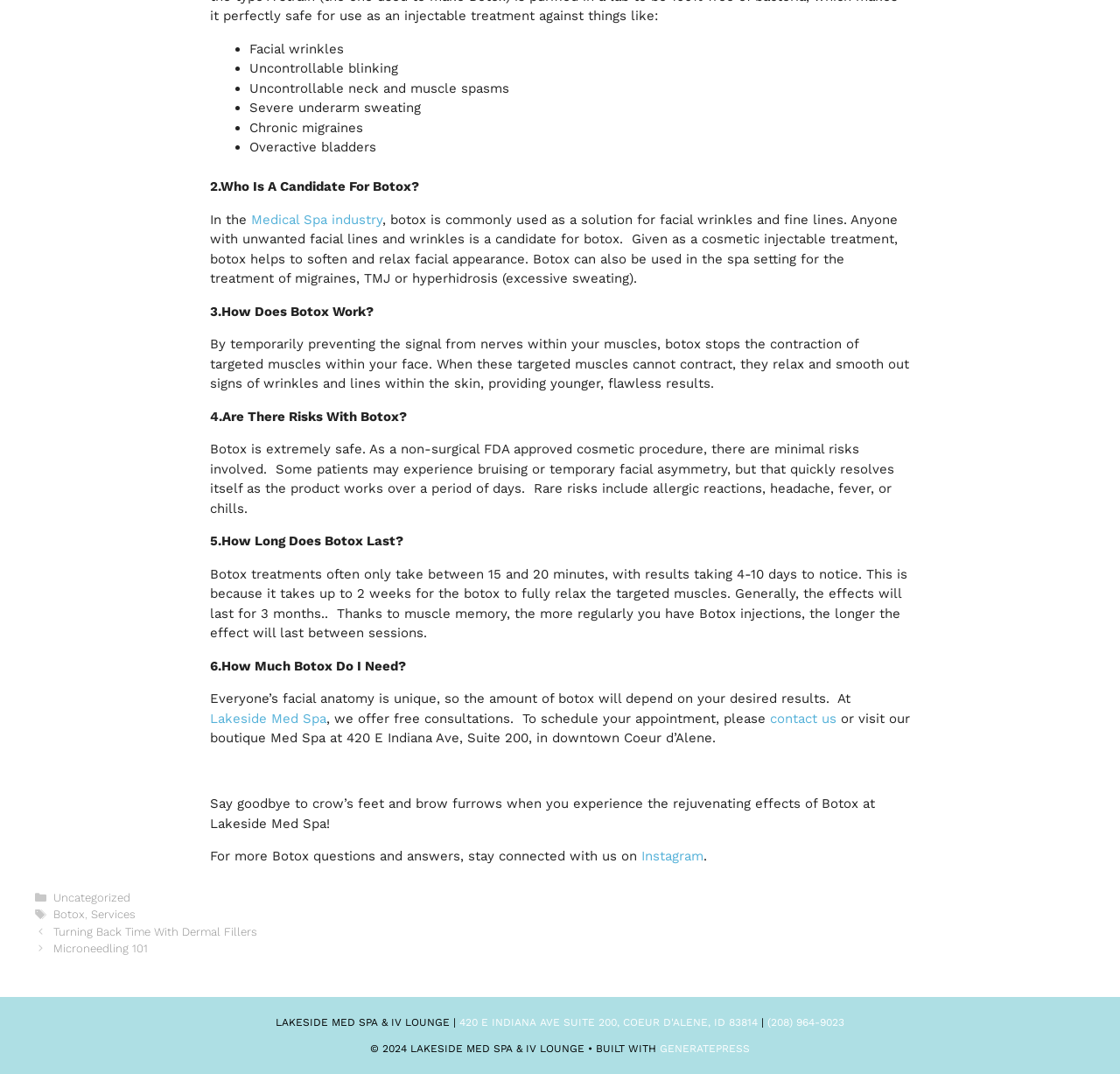Please predict the bounding box coordinates of the element's region where a click is necessary to complete the following instruction: "Learn more about 'How Does Botox Work?'". The coordinates should be represented by four float numbers between 0 and 1, i.e., [left, top, right, bottom].

[0.188, 0.283, 0.334, 0.297]